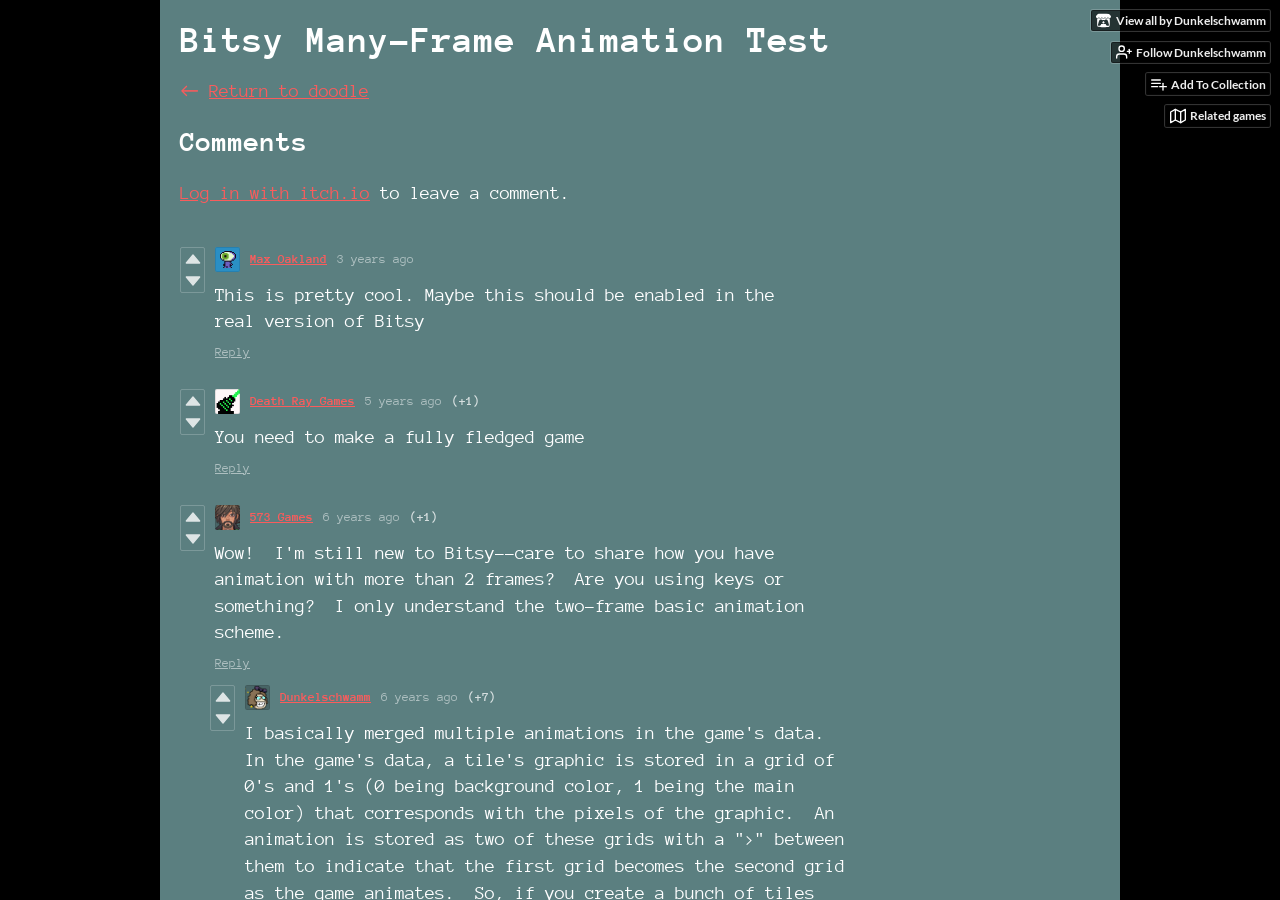Given the following UI element description: "Reply", find the bounding box coordinates in the webpage screenshot.

[0.168, 0.383, 0.195, 0.399]